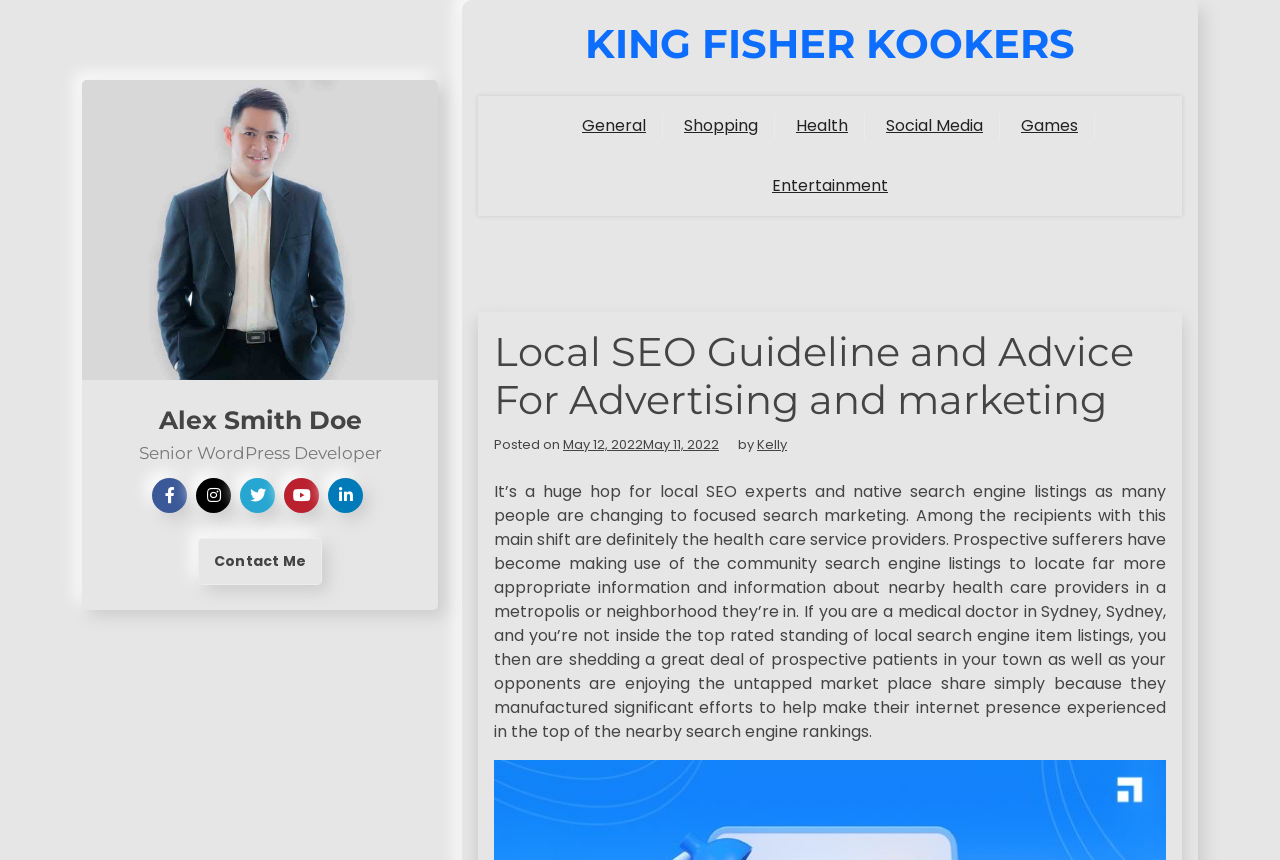Give the bounding box coordinates for the element described as: "King Fisher Kookers".

[0.457, 0.023, 0.84, 0.079]